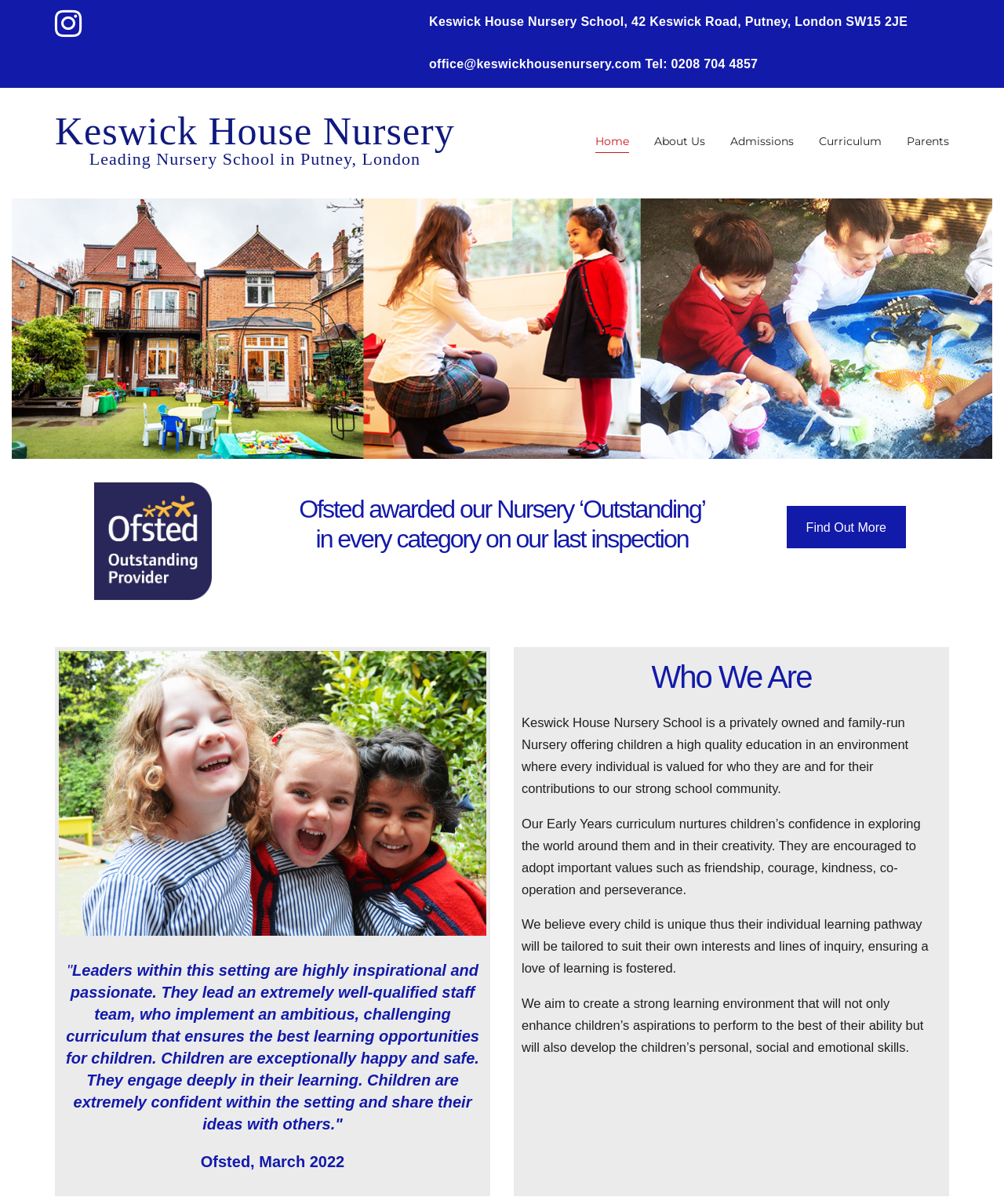Please determine the bounding box coordinates of the section I need to click to accomplish this instruction: "Click the 'Find Out More' button".

[0.783, 0.42, 0.902, 0.455]